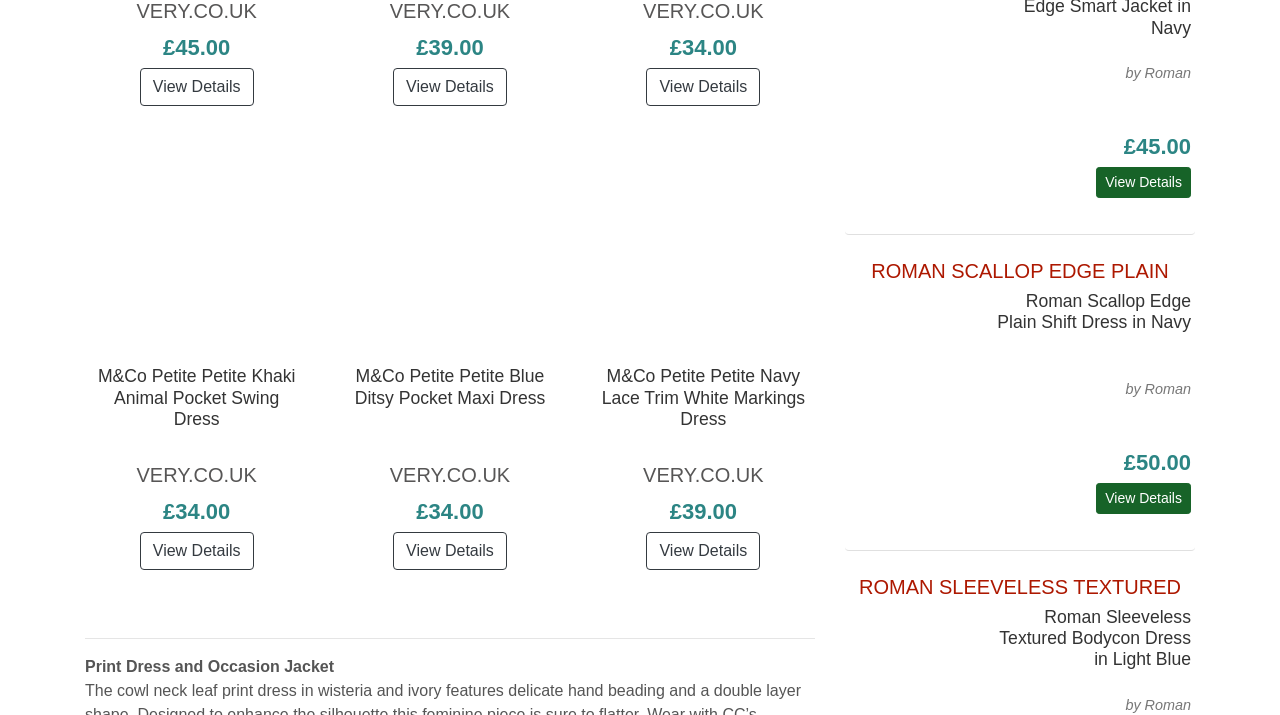What is the color of the Roman Sleeveless Textured Bodycon Dress? Using the information from the screenshot, answer with a single word or phrase.

Light Blue